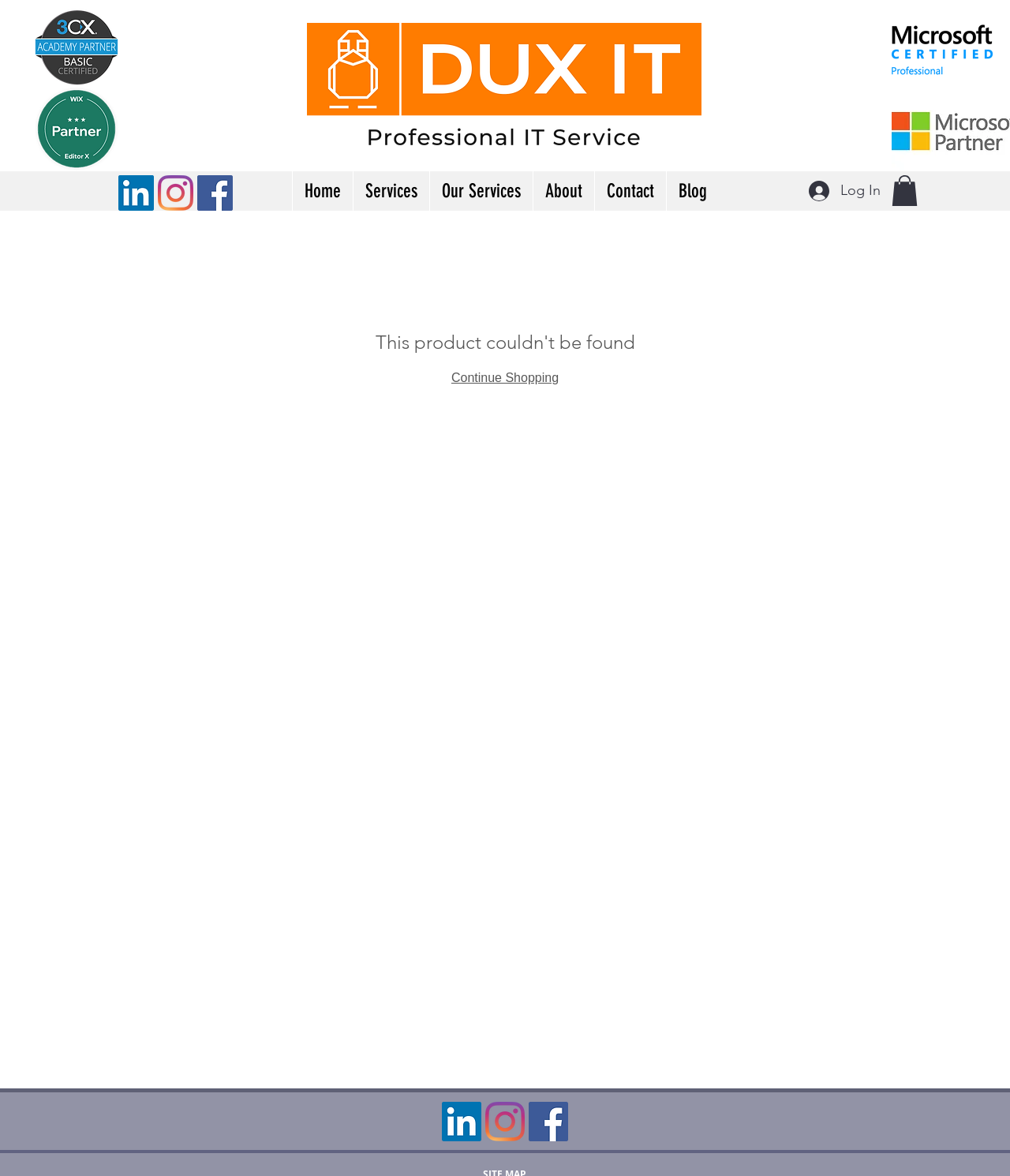Look at the image and answer the question in detail:
What is the navigation menu?

The navigation menu is located at the top of the webpage, and it is described as 'Site', which contains links to 'Home', 'Services', 'About', 'Contact', and 'Blog'.